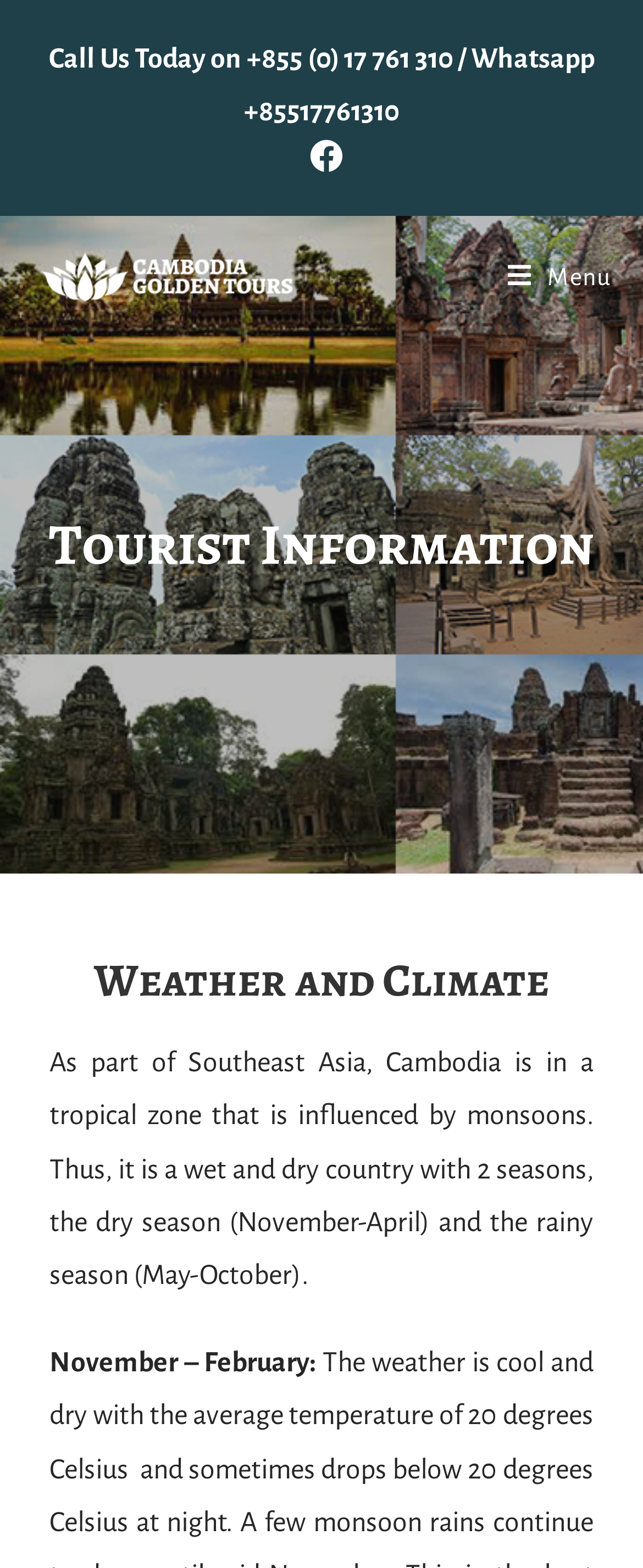What is the purpose of the 'Mobile Menu' link?
Respond to the question with a single word or phrase according to the image.

To access the menu on mobile devices